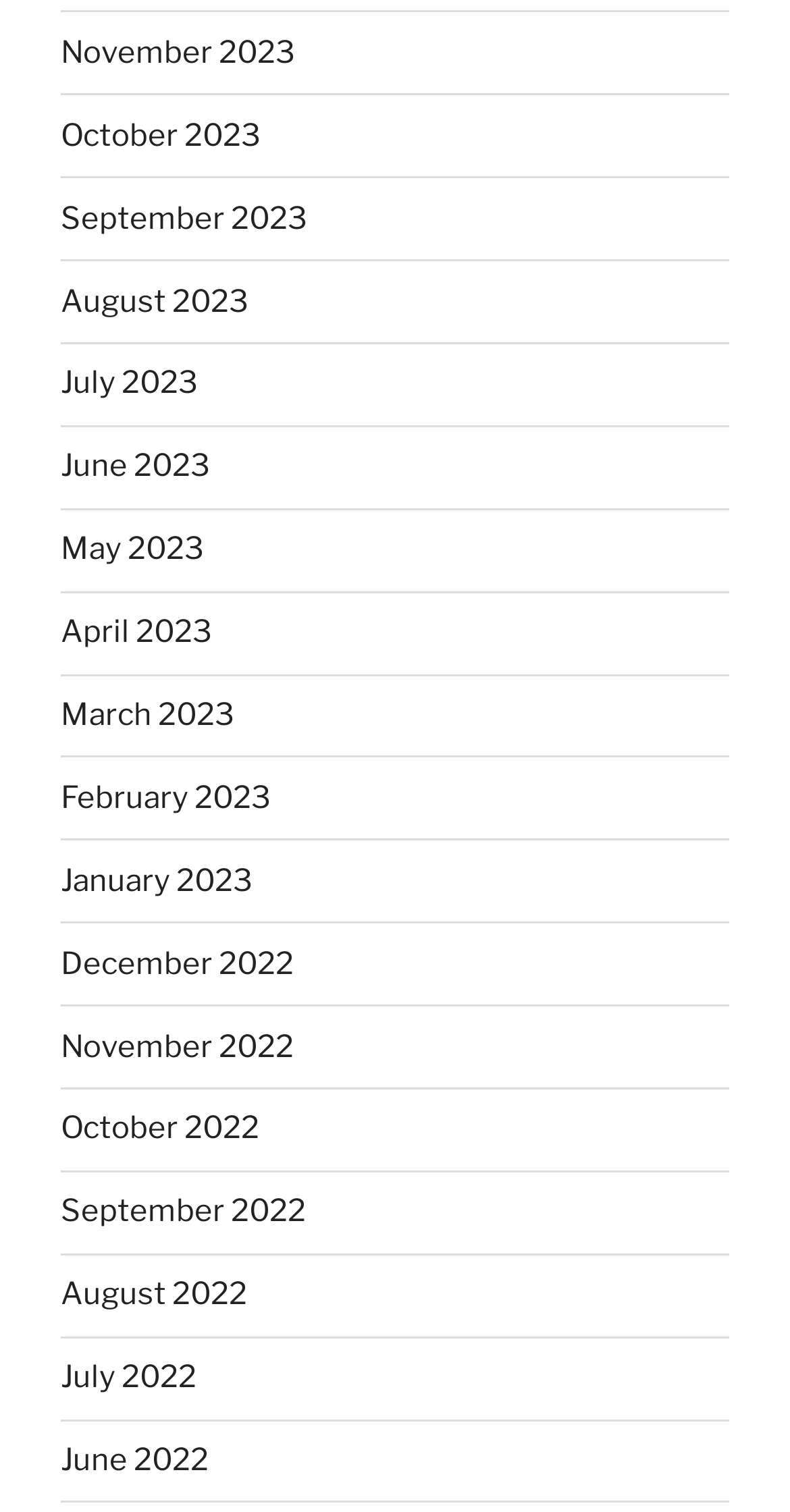What is the earliest month listed?
Using the image, answer in one word or phrase.

December 2022